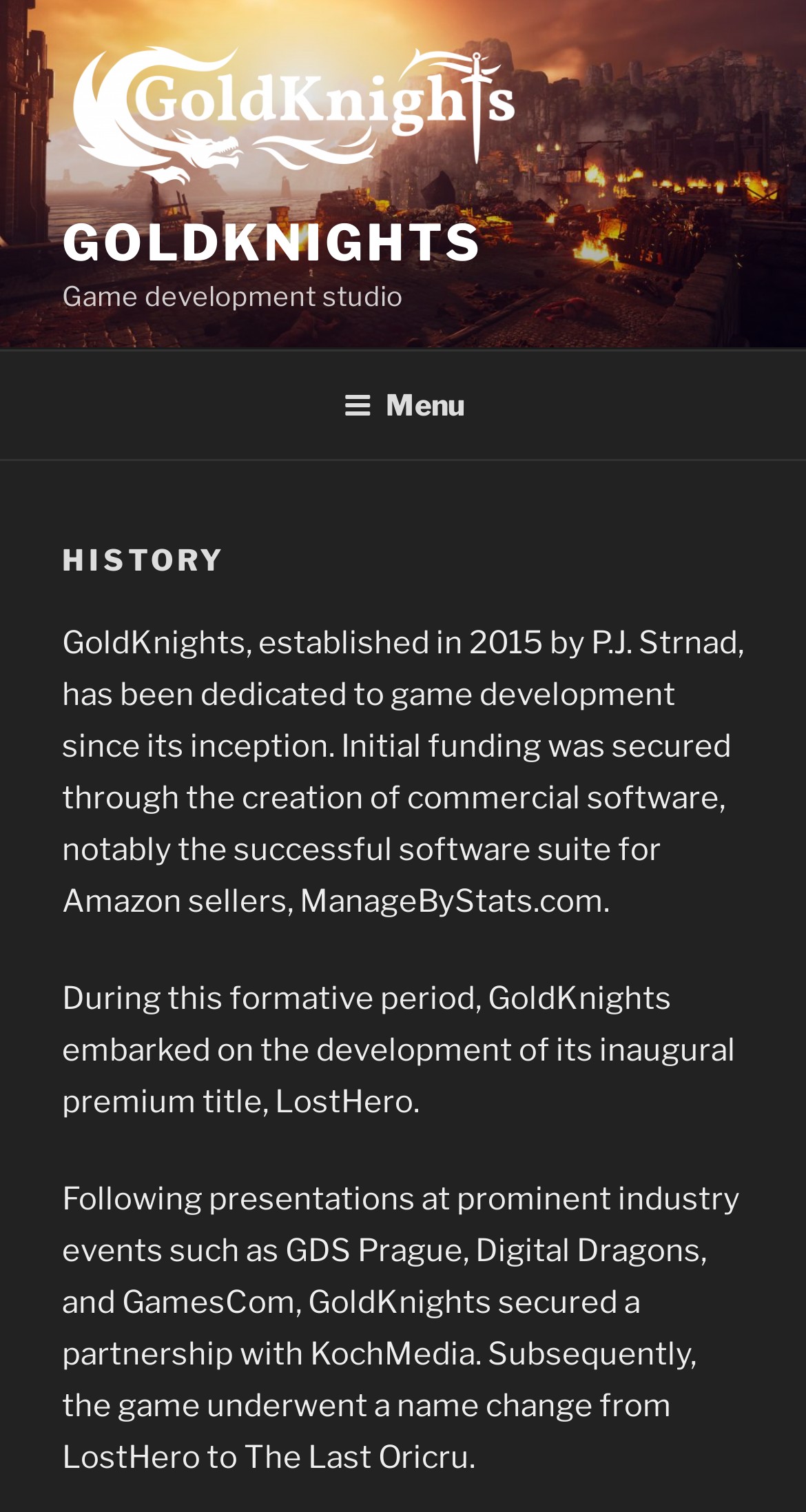Identify the bounding box coordinates for the UI element described as follows: Menu. Use the format (top-left x, top-left y, bottom-right x, bottom-right y) and ensure all values are floating point numbers between 0 and 1.

[0.388, 0.234, 0.612, 0.301]